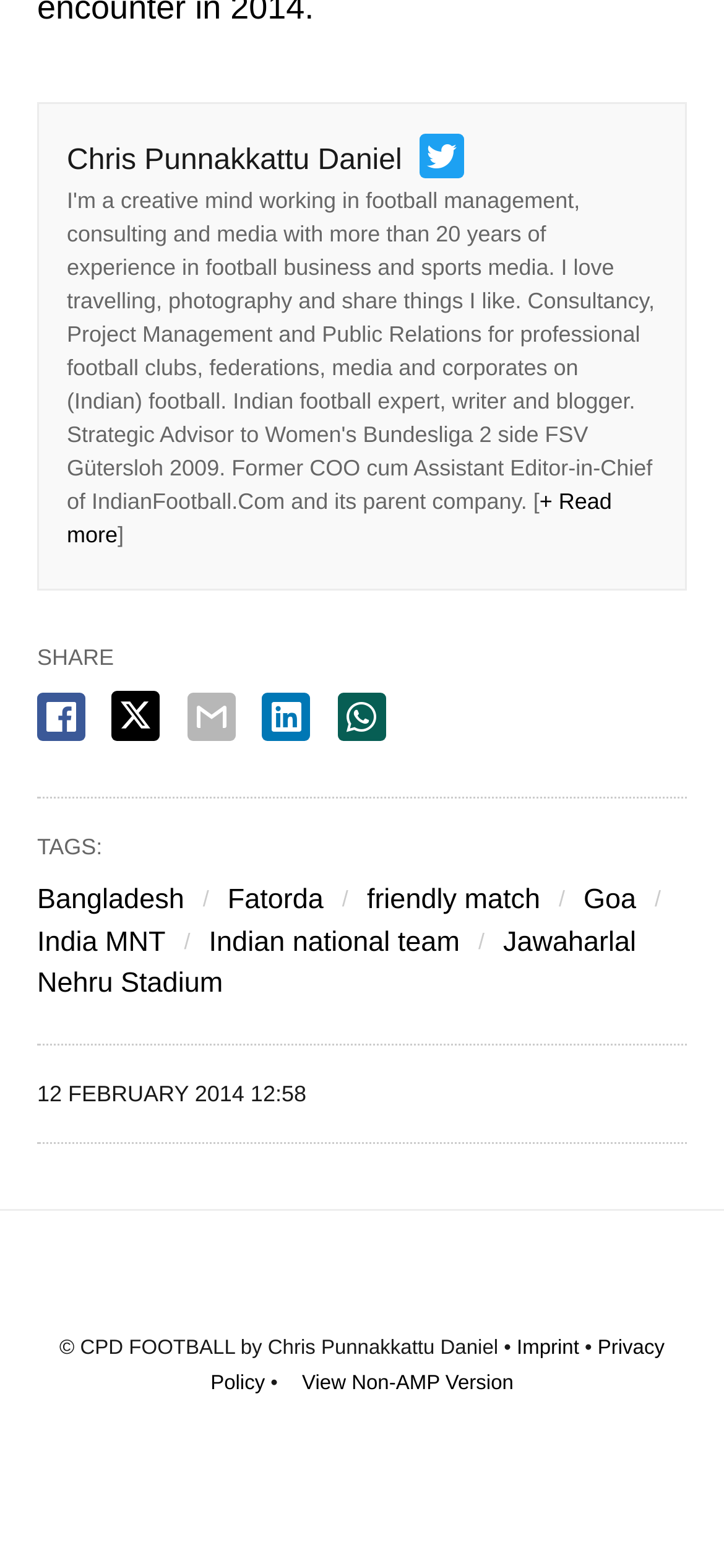Provide the bounding box coordinates of the area you need to click to execute the following instruction: "Click on the author's name".

[0.092, 0.092, 0.555, 0.113]